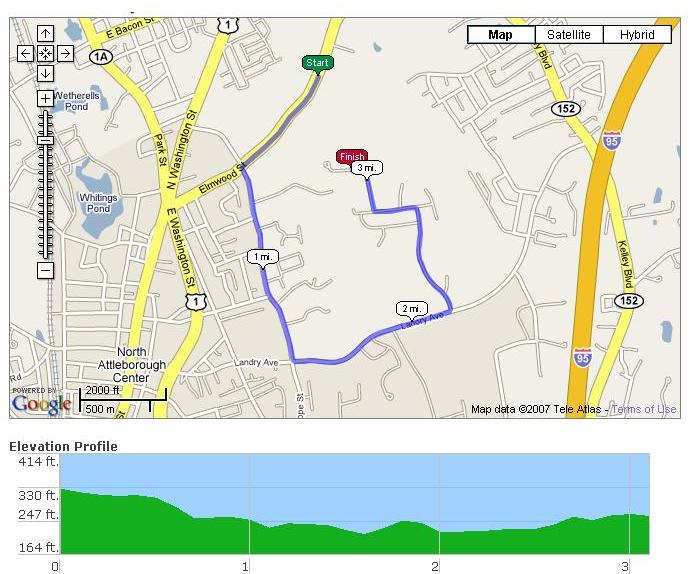Give a comprehensive caption for the image.

This image depicts the course map for the Butterfly 5k race, held in North Attleboro, Massachusetts. The route is visually represented with a blue line, outlining a total distance of 3 miles. Key points on the route are marked: the start point, indicated by a green pin, and the finish line, denoted by a red pin. The map also includes distance indicators for each mile along the course. Below the map, an elevation profile illustrates the changes in elevation throughout the race, showing a gradual descent with the highest point at 414 feet, decreasing to a low of 164 feet at one mile. This detailed layout provides essential information for participants preparing for the race.